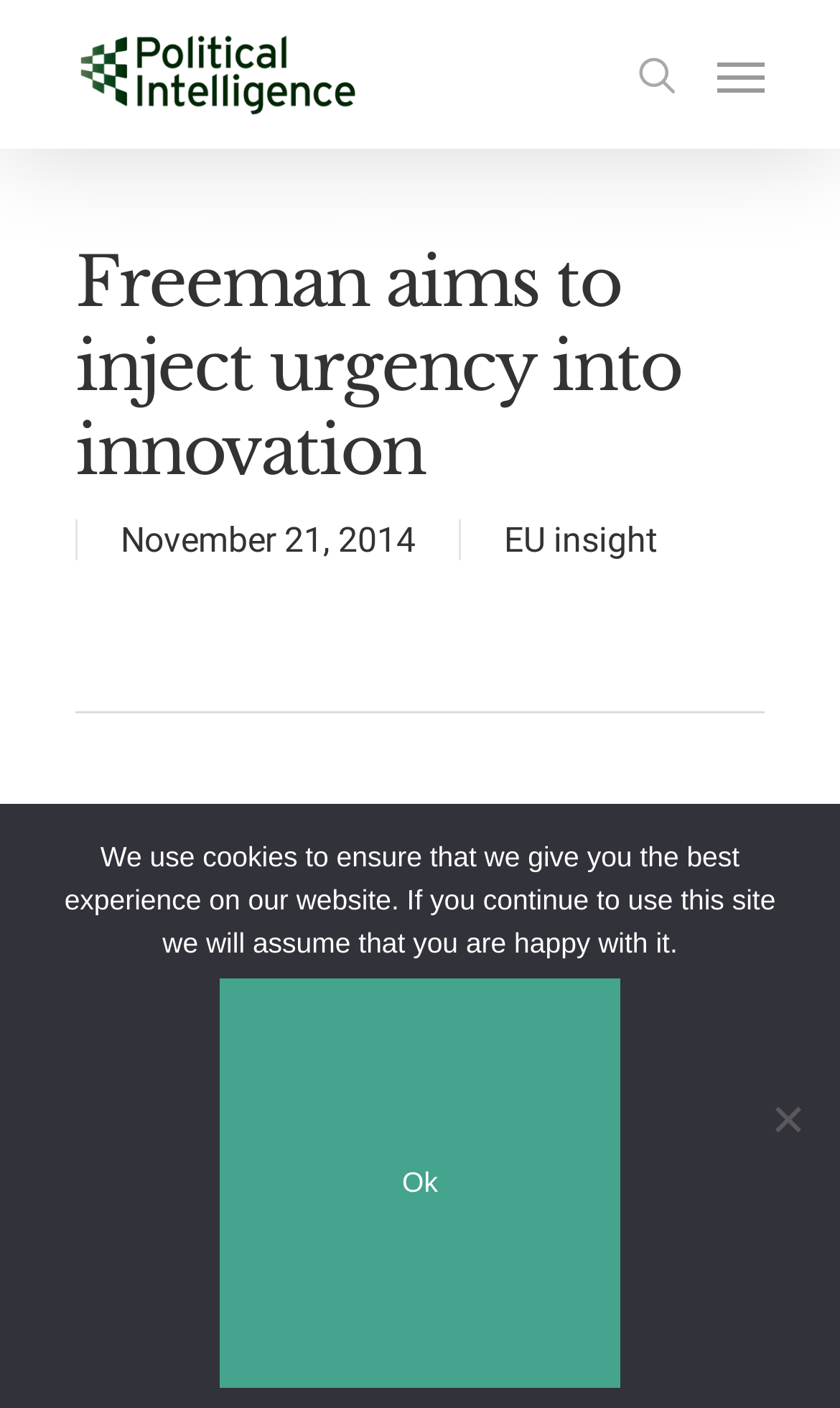What is the date of the article?
Using the image as a reference, give an elaborate response to the question.

The date of the article can be found by looking at the text 'November 21, 2014' which is located below the main heading of the webpage.